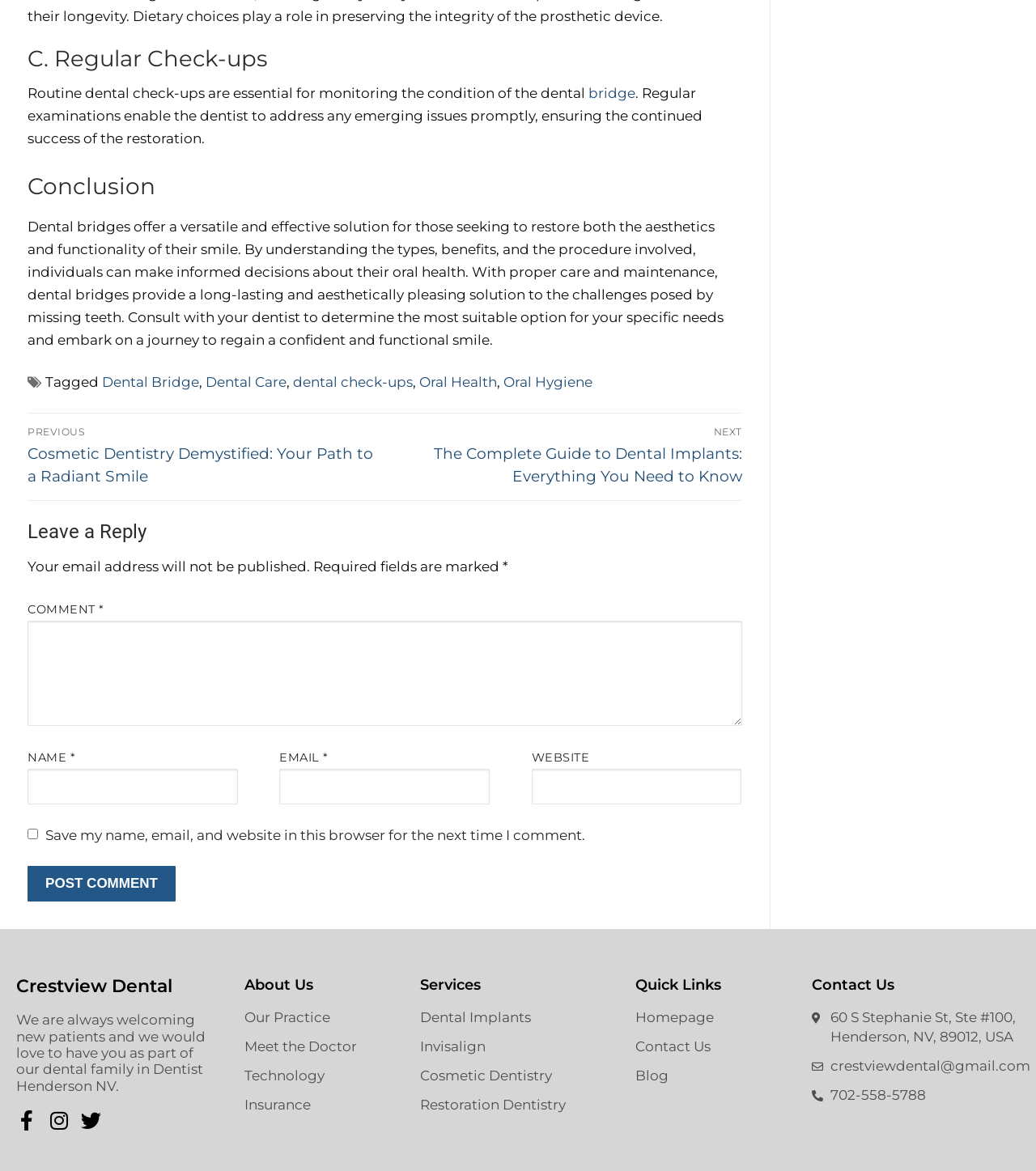Please specify the bounding box coordinates of the region to click in order to perform the following instruction: "Contact the dentist via email".

[0.784, 0.903, 0.982, 0.919]